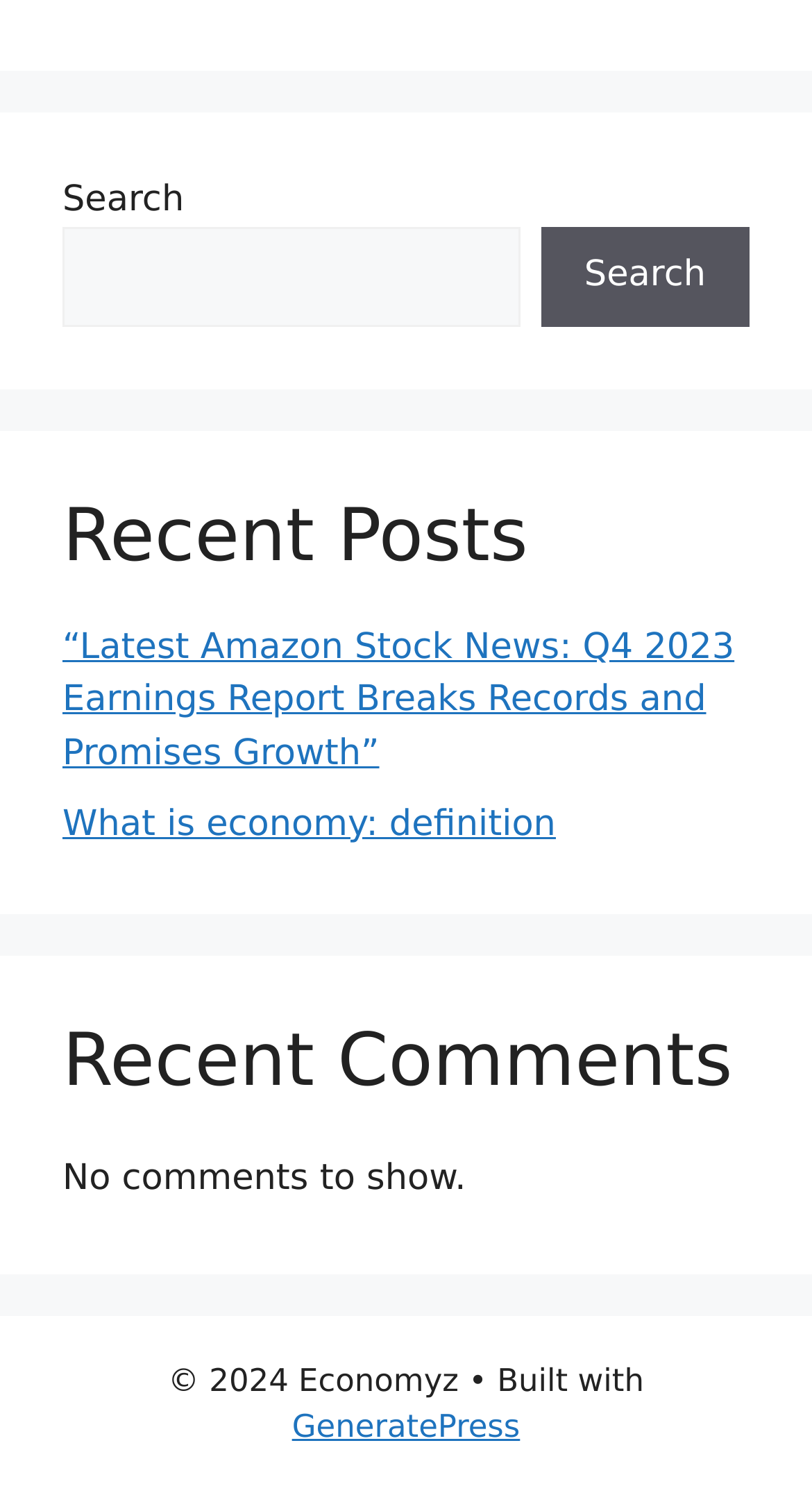Respond with a single word or phrase to the following question:
What is the theme or framework used to build the website?

GeneratePress